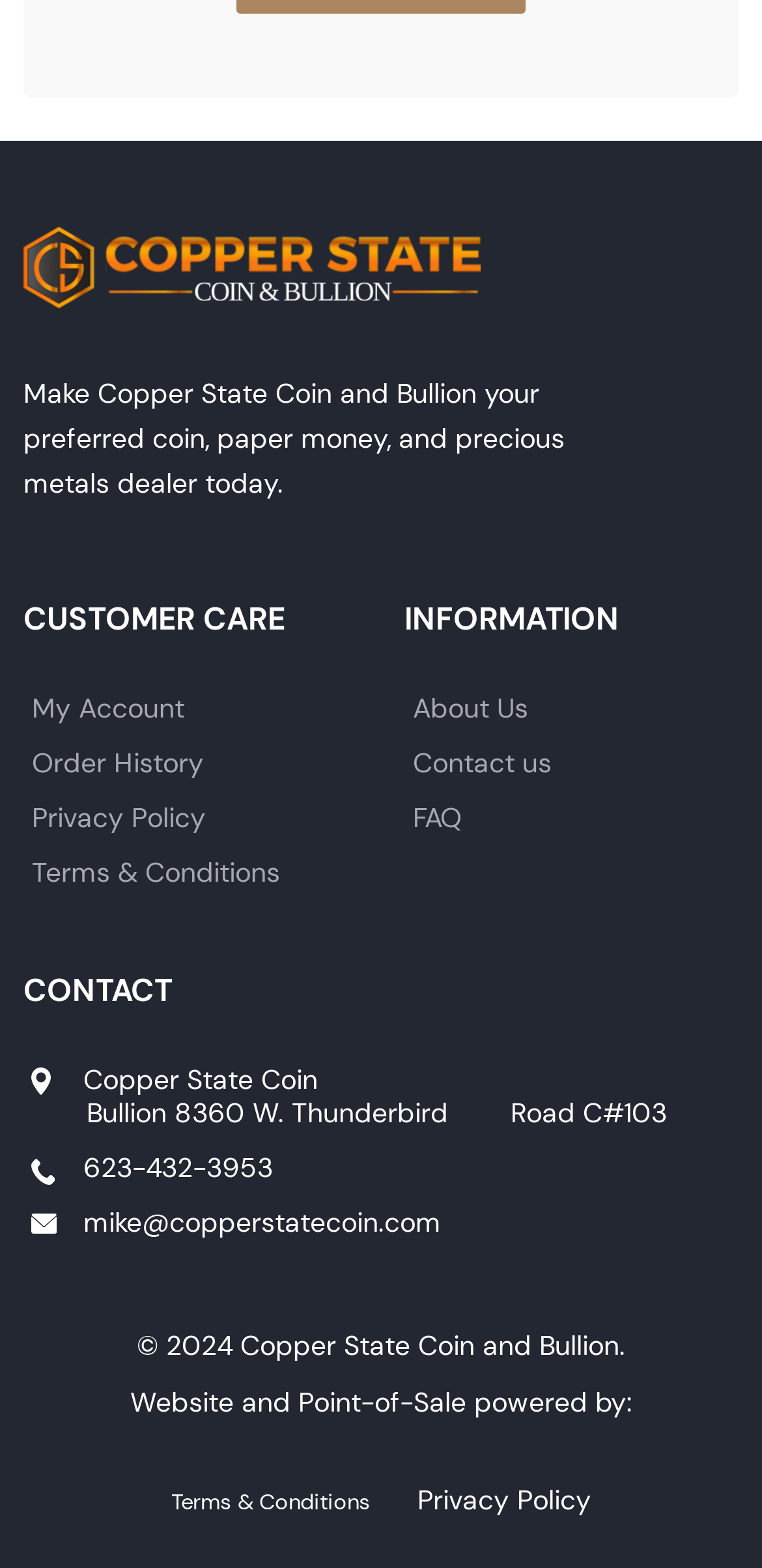For the following element description, predict the bounding box coordinates in the format (top-left x, top-left y, bottom-right x, bottom-right y). All values should be floating point numbers between 0 and 1. Description: Privacy Policy

[0.042, 0.51, 0.27, 0.533]